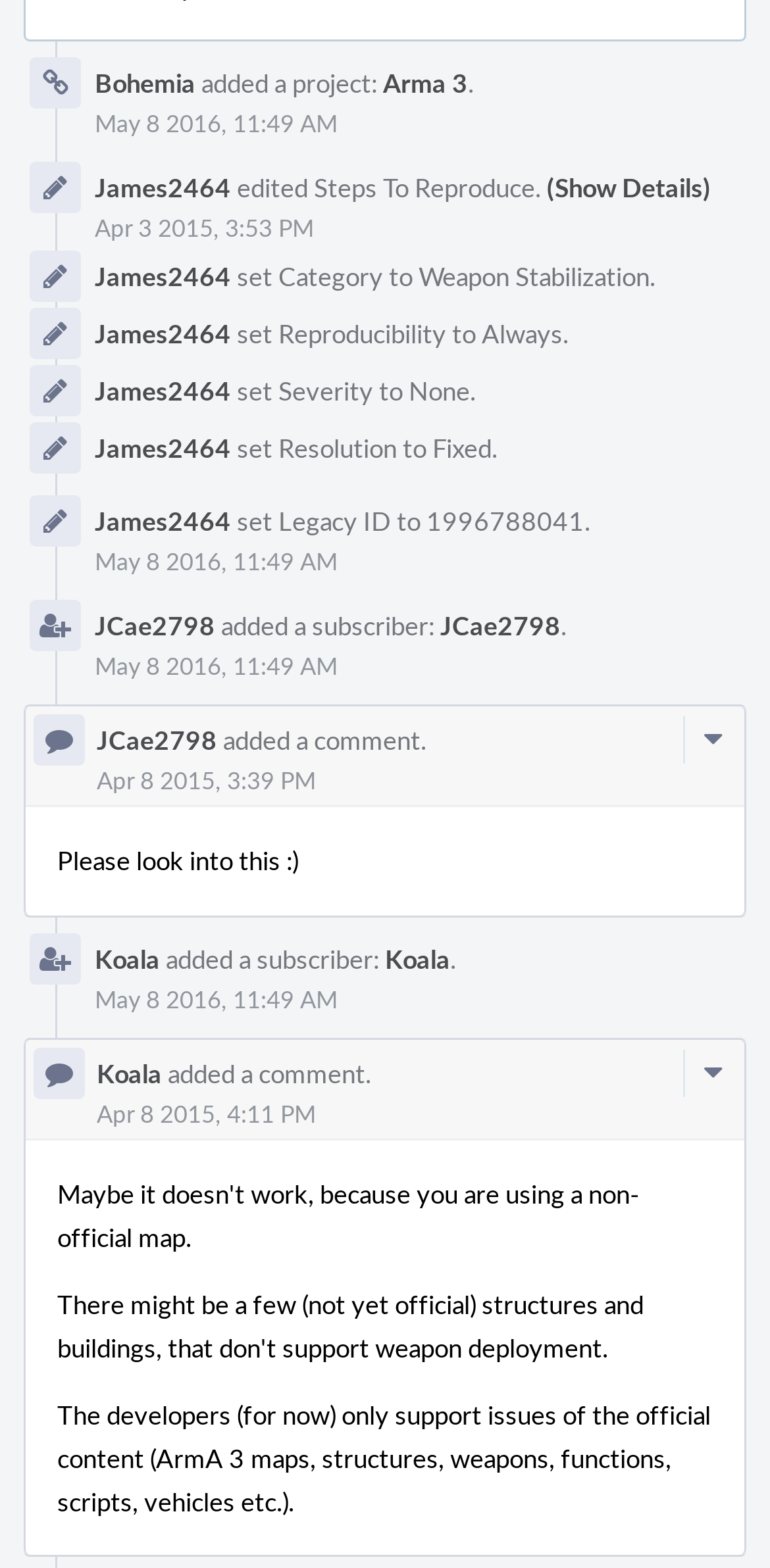Identify the coordinates of the bounding box for the element that must be clicked to accomplish the instruction: "Add a subscriber".

[0.208, 0.6, 0.5, 0.622]